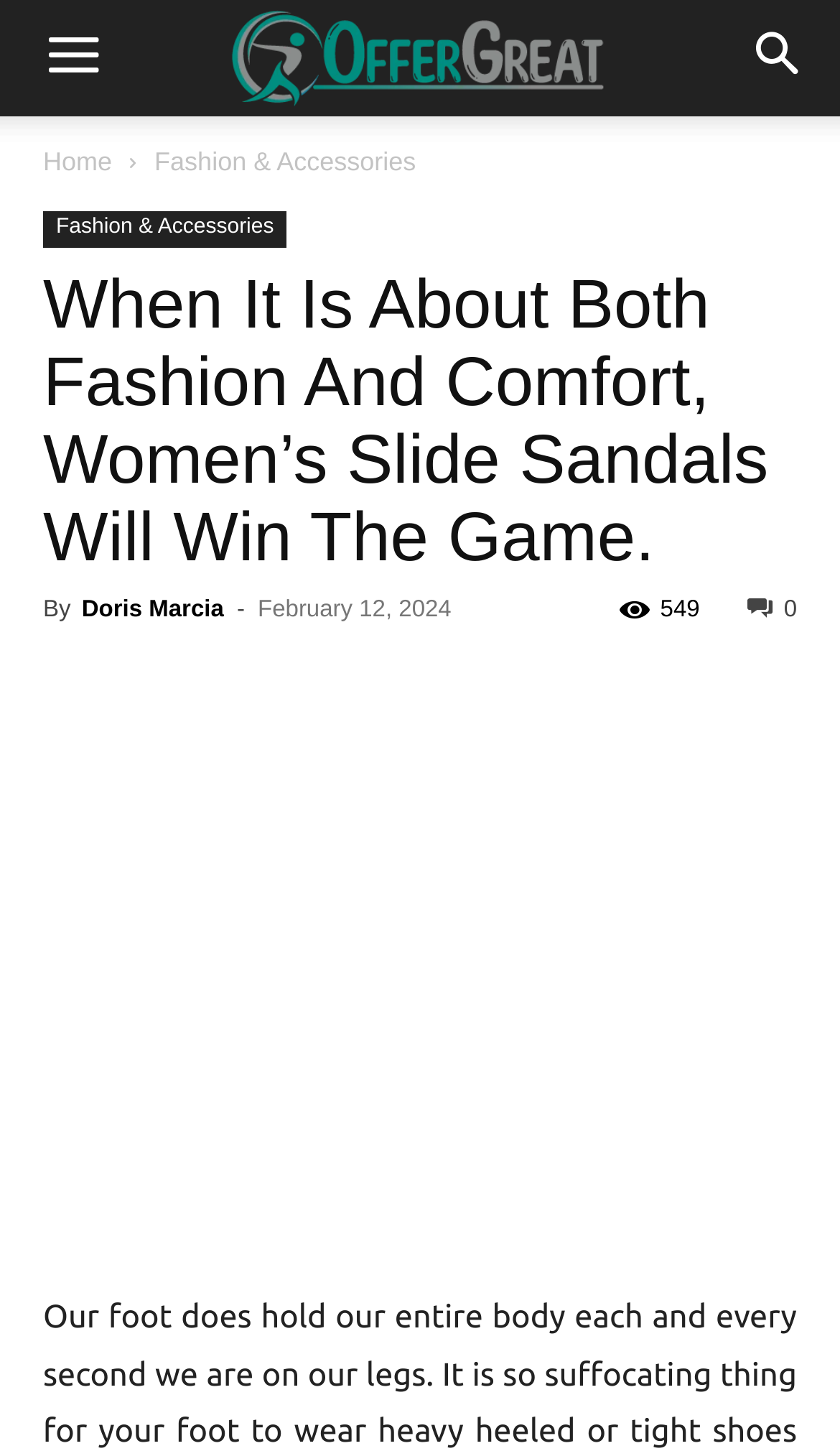Locate the bounding box coordinates of the UI element described by: "Cookie management". Provide the coordinates as four float numbers between 0 and 1, formatted as [left, top, right, bottom].

None